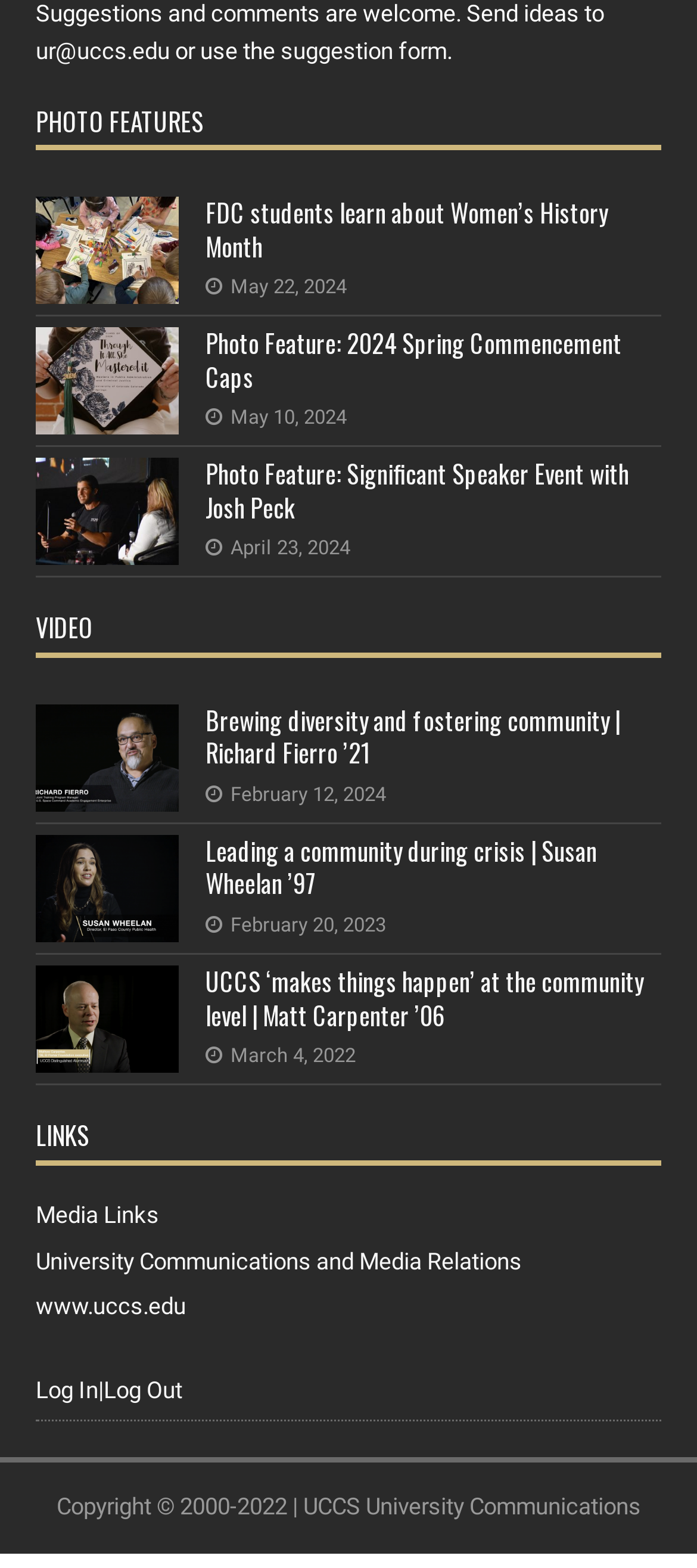Identify the bounding box coordinates of the element to click to follow this instruction: 'Visit university website'. Ensure the coordinates are four float values between 0 and 1, provided as [left, top, right, bottom].

[0.051, 0.824, 0.267, 0.841]